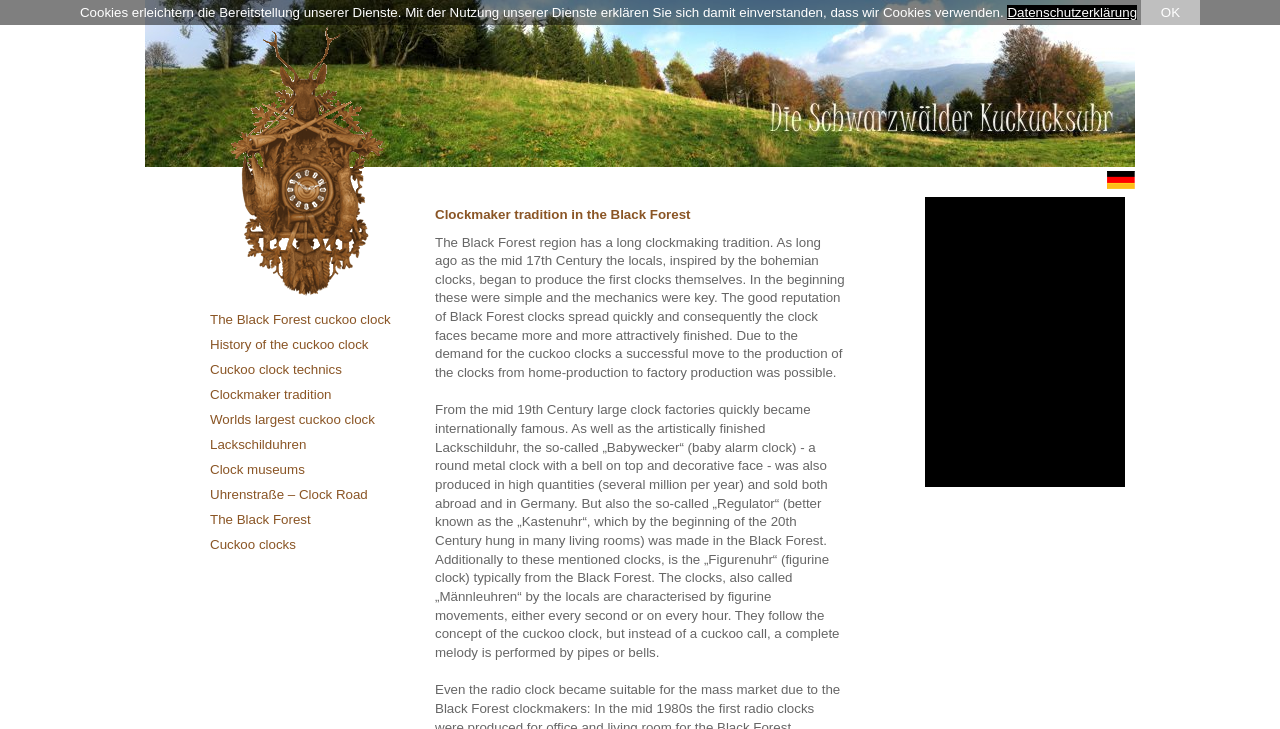Determine the bounding box coordinates for the UI element with the following description: "Clockmaker tradition". The coordinates should be four float numbers between 0 and 1, represented as [left, top, right, bottom].

[0.164, 0.531, 0.309, 0.553]